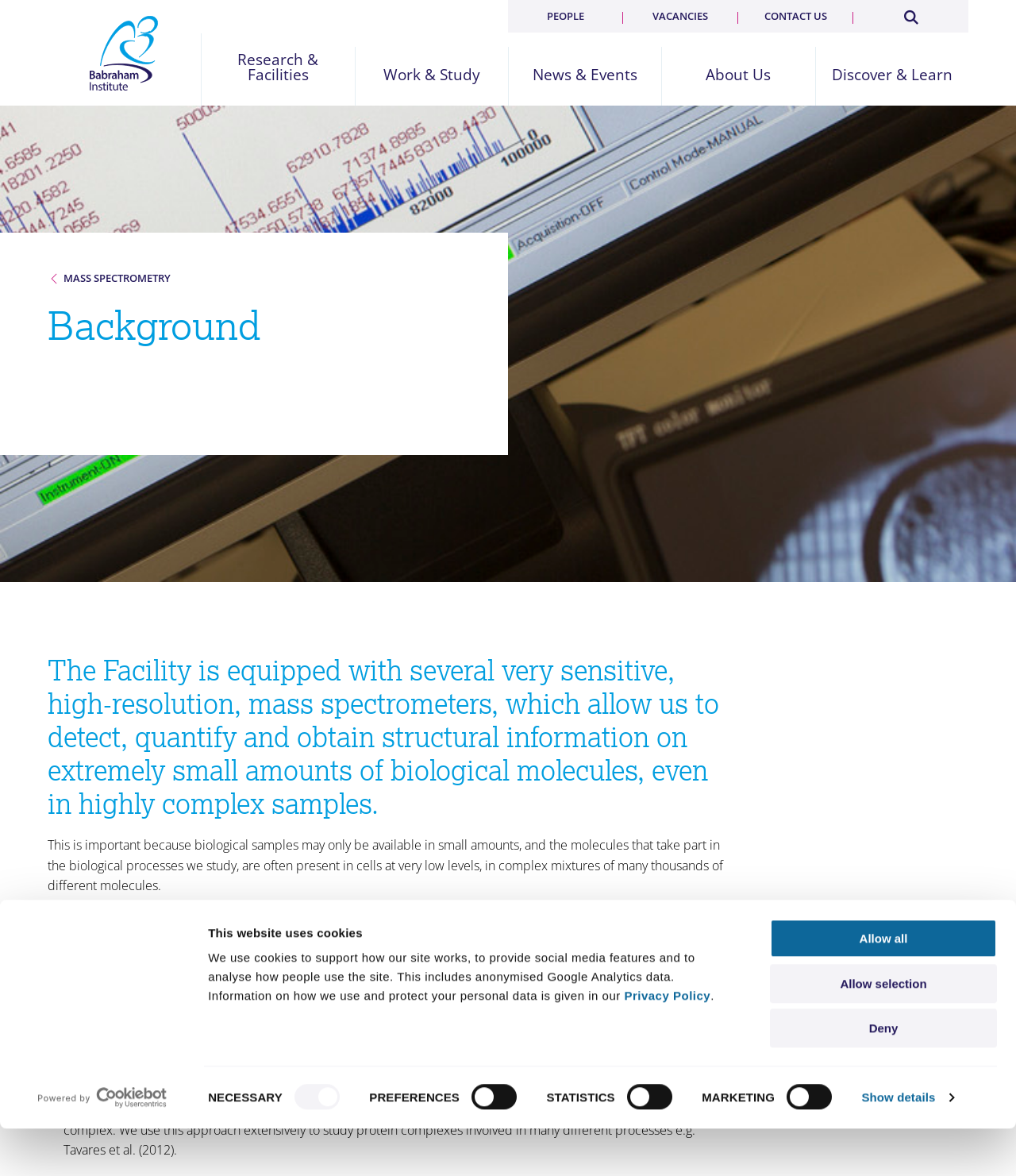What is the purpose of identifying unknown proteins?
Please respond to the question with a detailed and informative answer.

The identification of unknown proteins is important because it is a critical first step to understanding biochemical processes. The function of most proteins is expressed, not as individual molecules, but as part of multiprotein complexes.